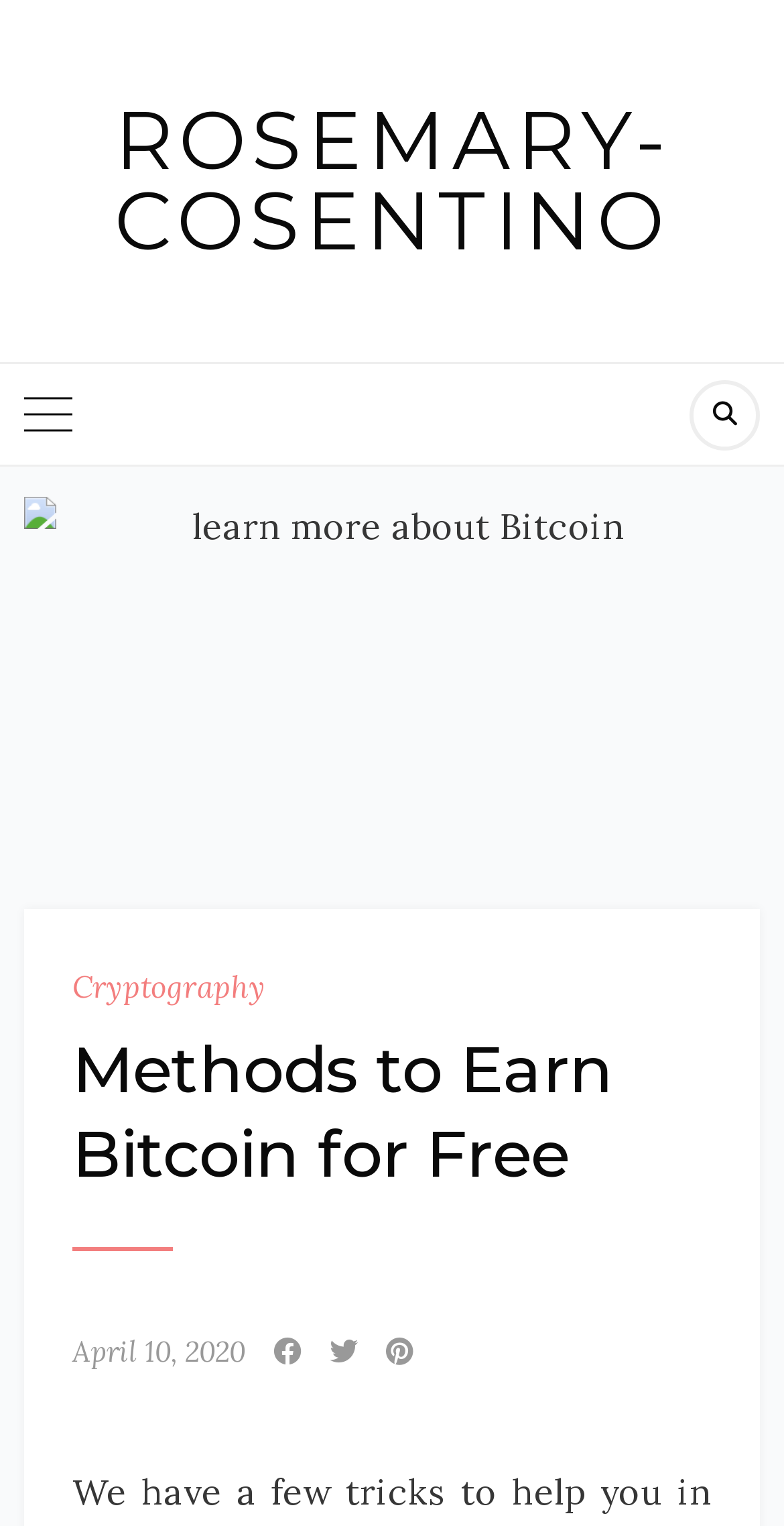Can you look at the image and give a comprehensive answer to the question:
What is the date mentioned on the webpage?

The link with the text 'April 10, 2020' is present on the webpage, which indicates that this is the date mentioned on the webpage.